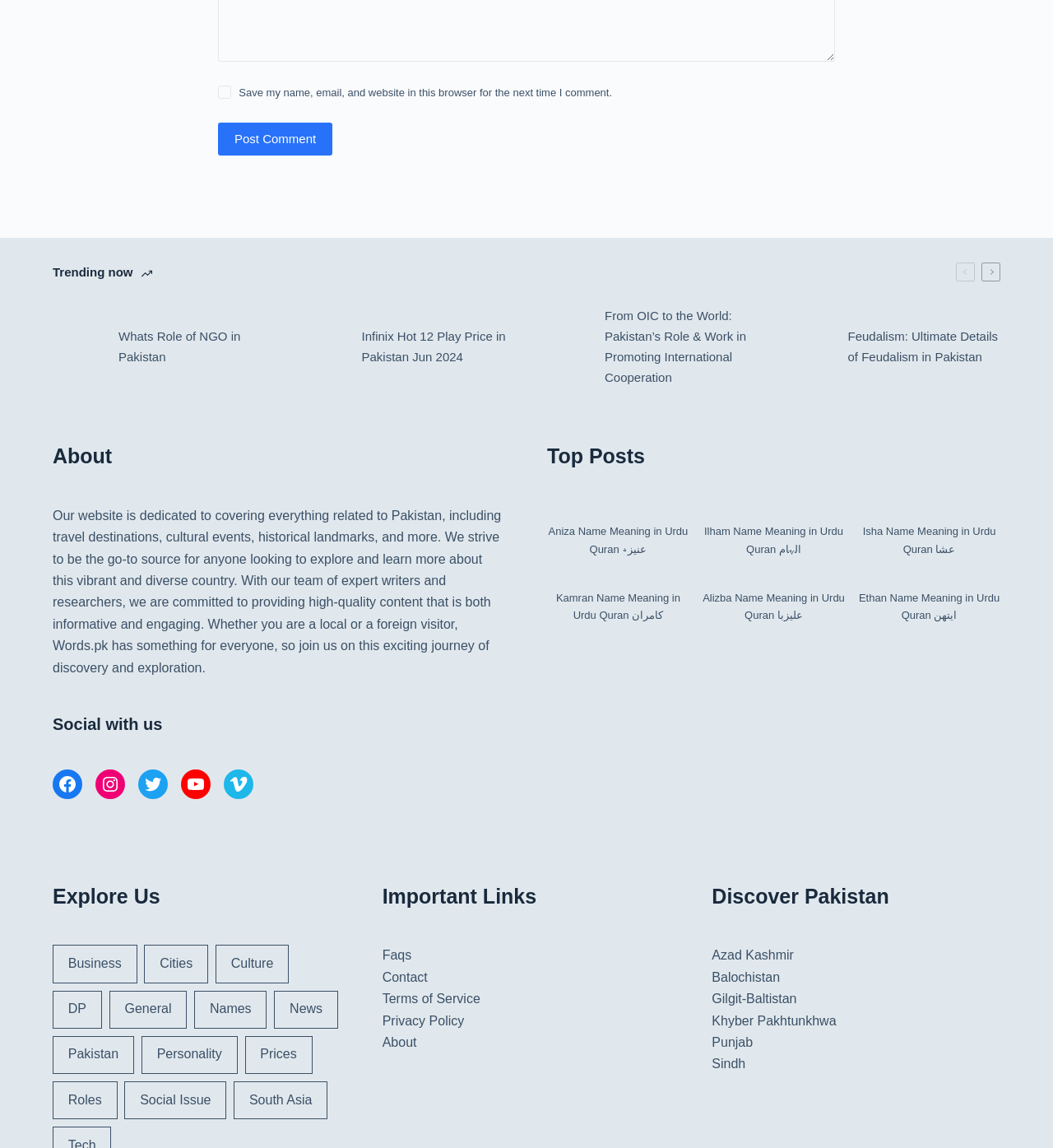Pinpoint the bounding box coordinates of the clickable area needed to execute the instruction: "Discover Balochistan". The coordinates should be specified as four float numbers between 0 and 1, i.e., [left, top, right, bottom].

[0.676, 0.845, 0.741, 0.857]